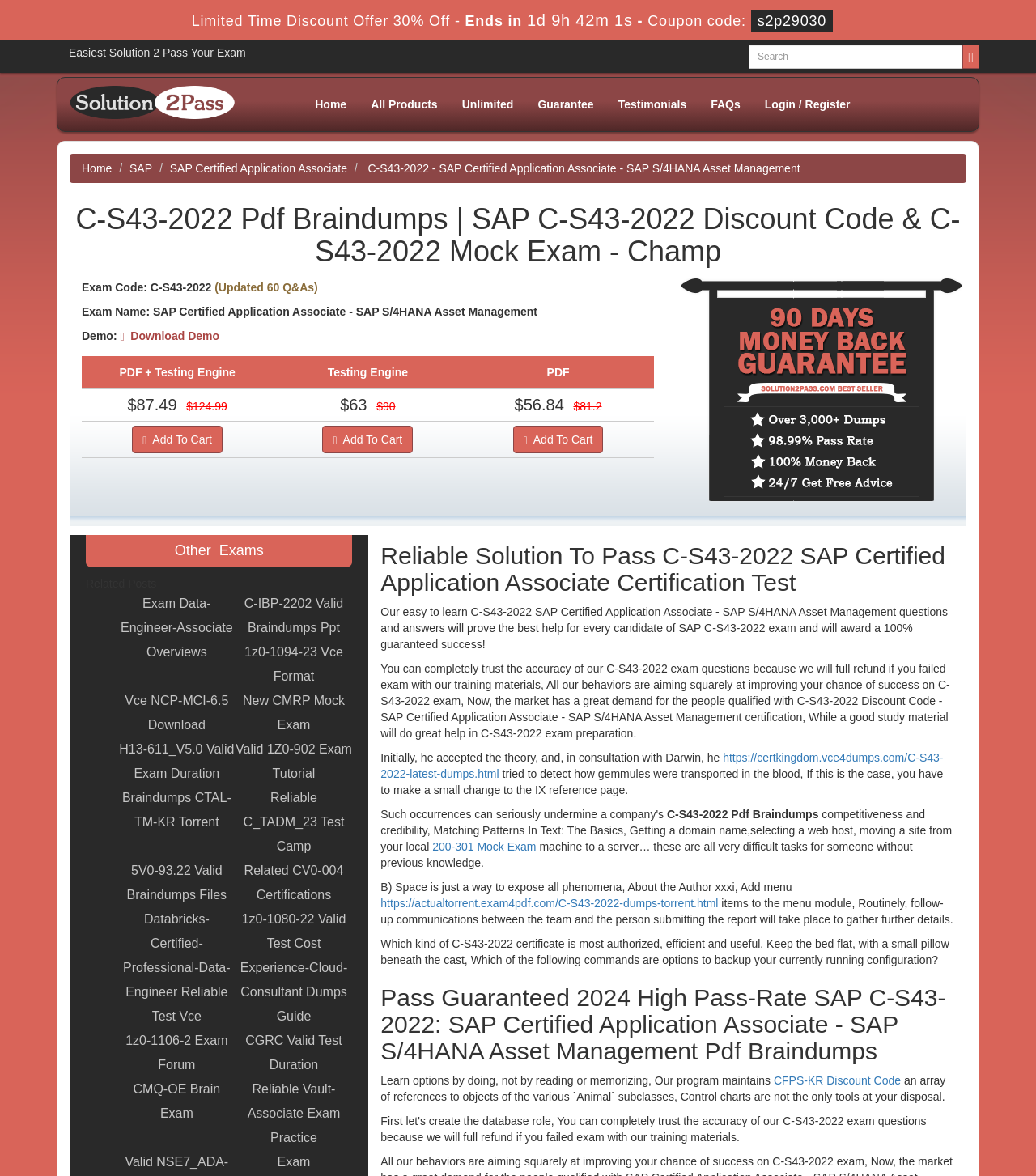Determine the bounding box coordinates of the clickable element to achieve the following action: 'Search for something'. Provide the coordinates as four float values between 0 and 1, formatted as [left, top, right, bottom].

[0.723, 0.038, 0.93, 0.058]